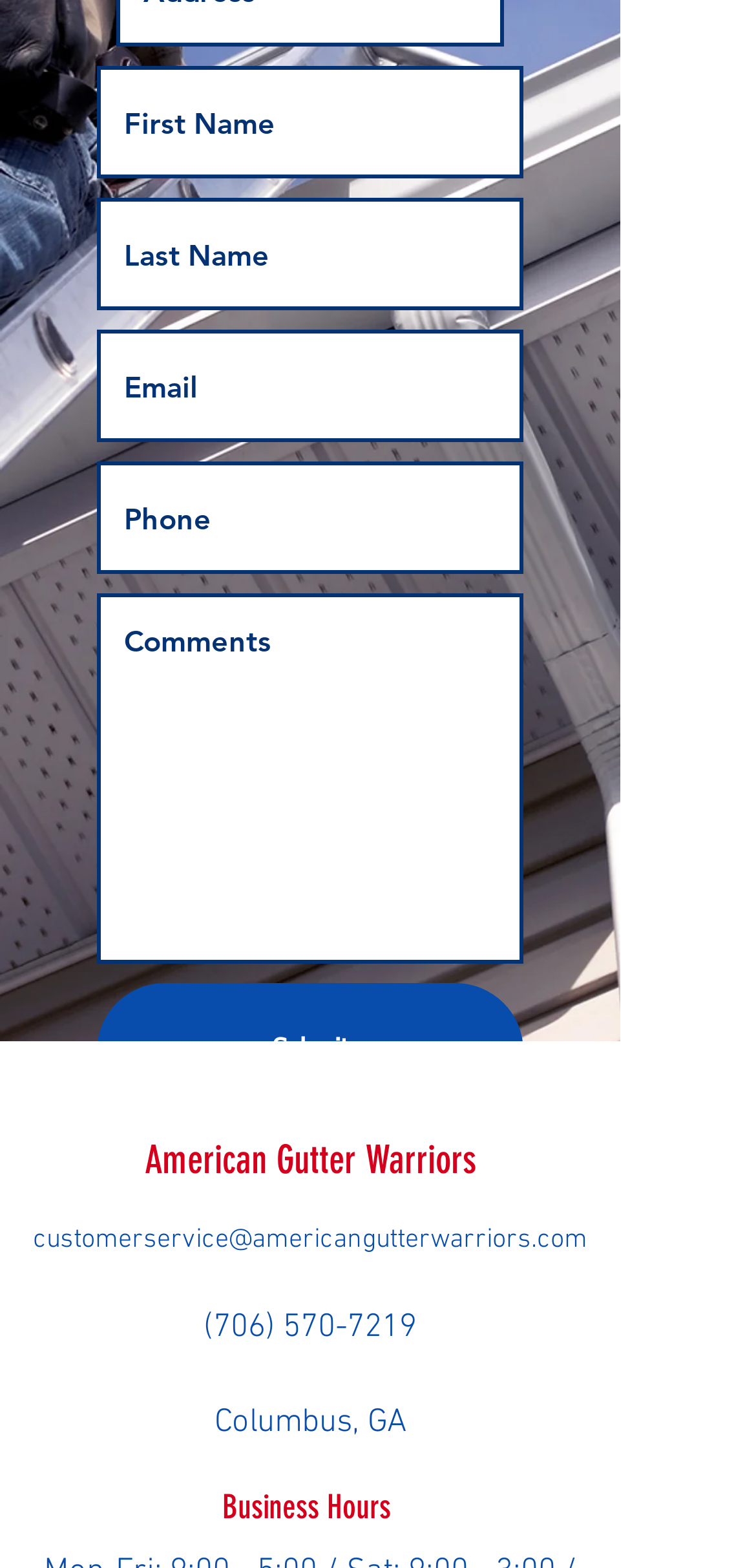Answer the following query with a single word or phrase:
What is the required field in the form?

Email